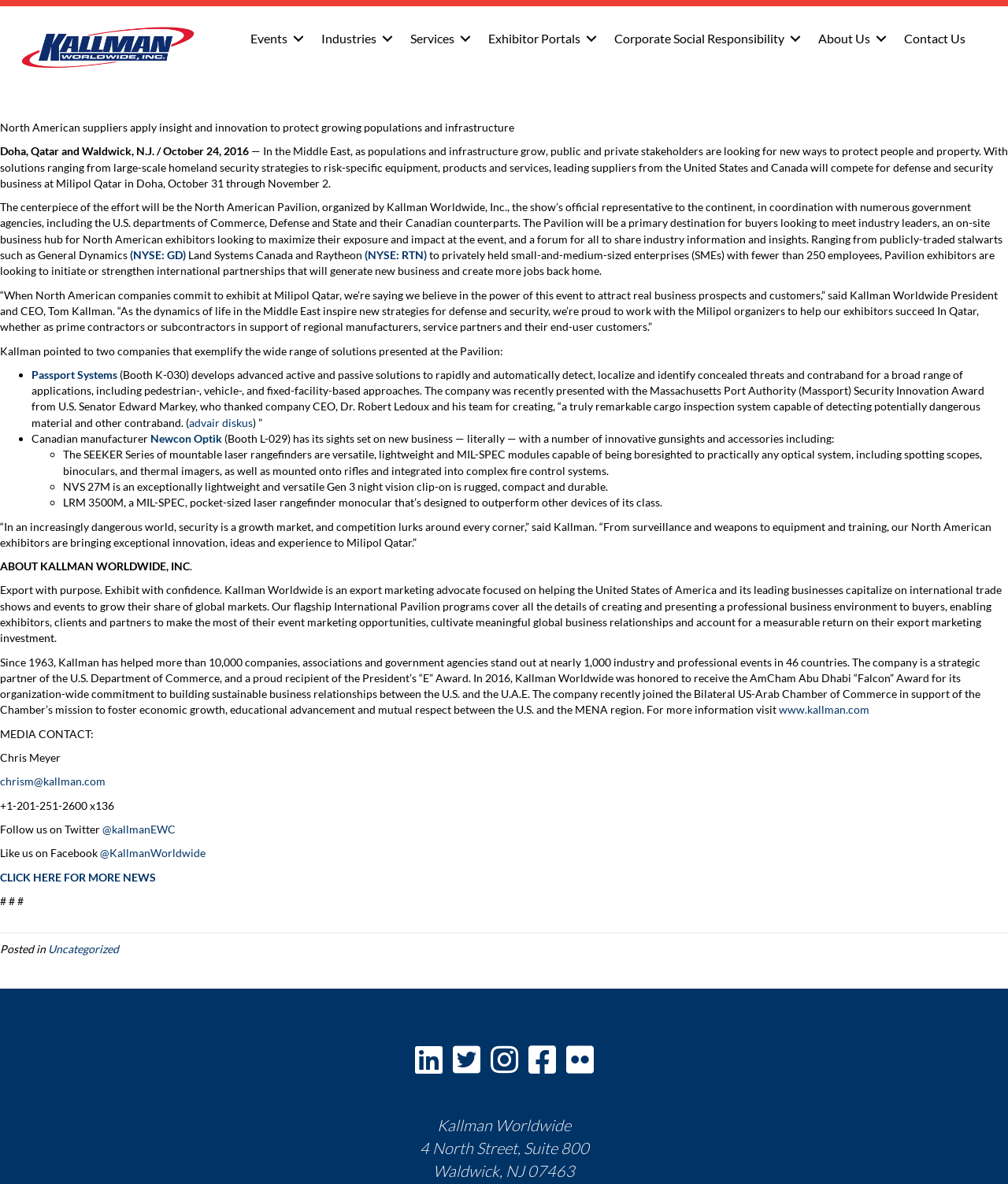What is the purpose of the International Pavilion programs?
Based on the screenshot, provide your answer in one word or phrase.

To help exhibitors capitalize on international trade shows